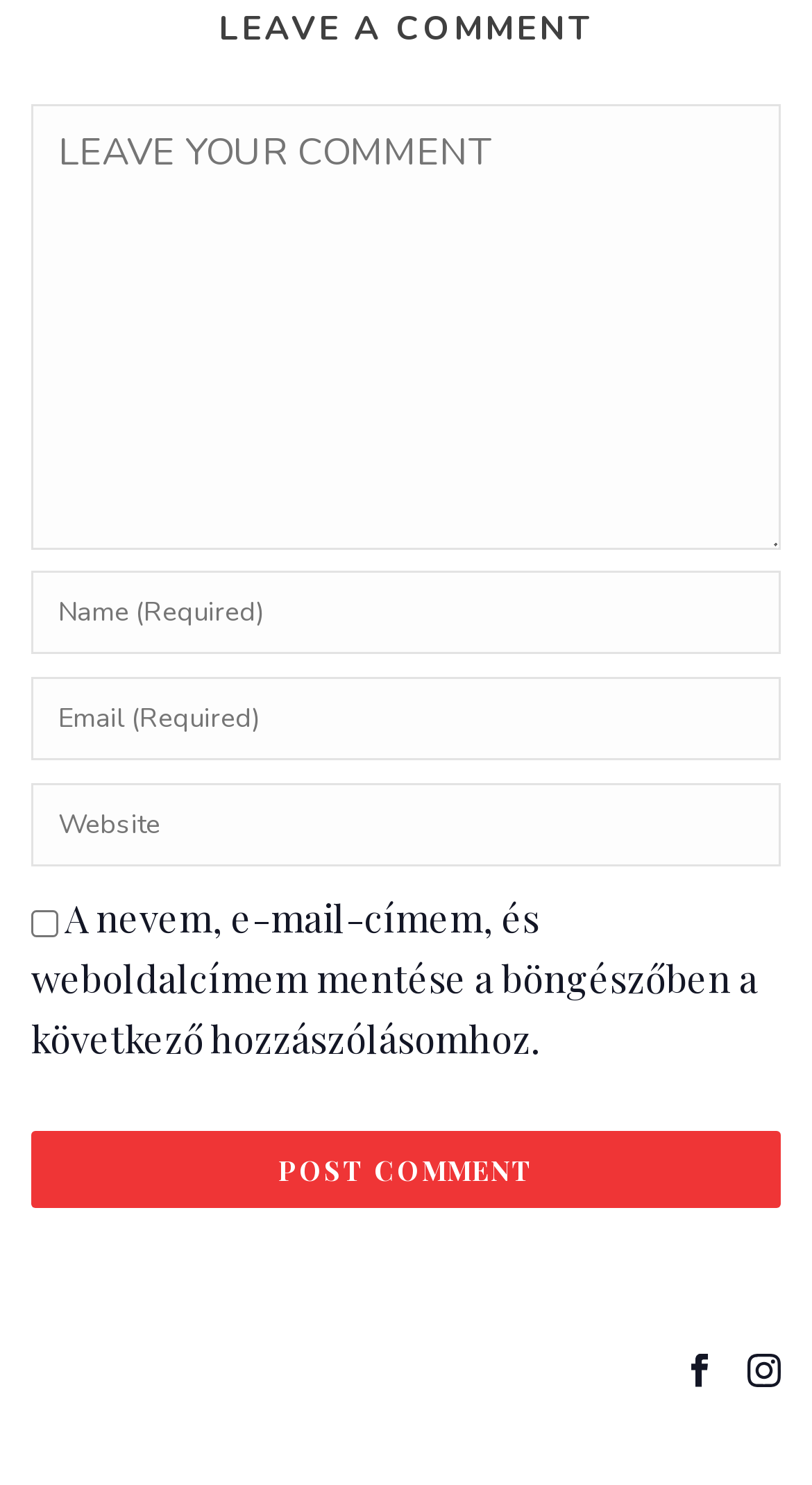Are there any images on the webpage?
Give a single word or phrase as your answer by examining the image.

Yes